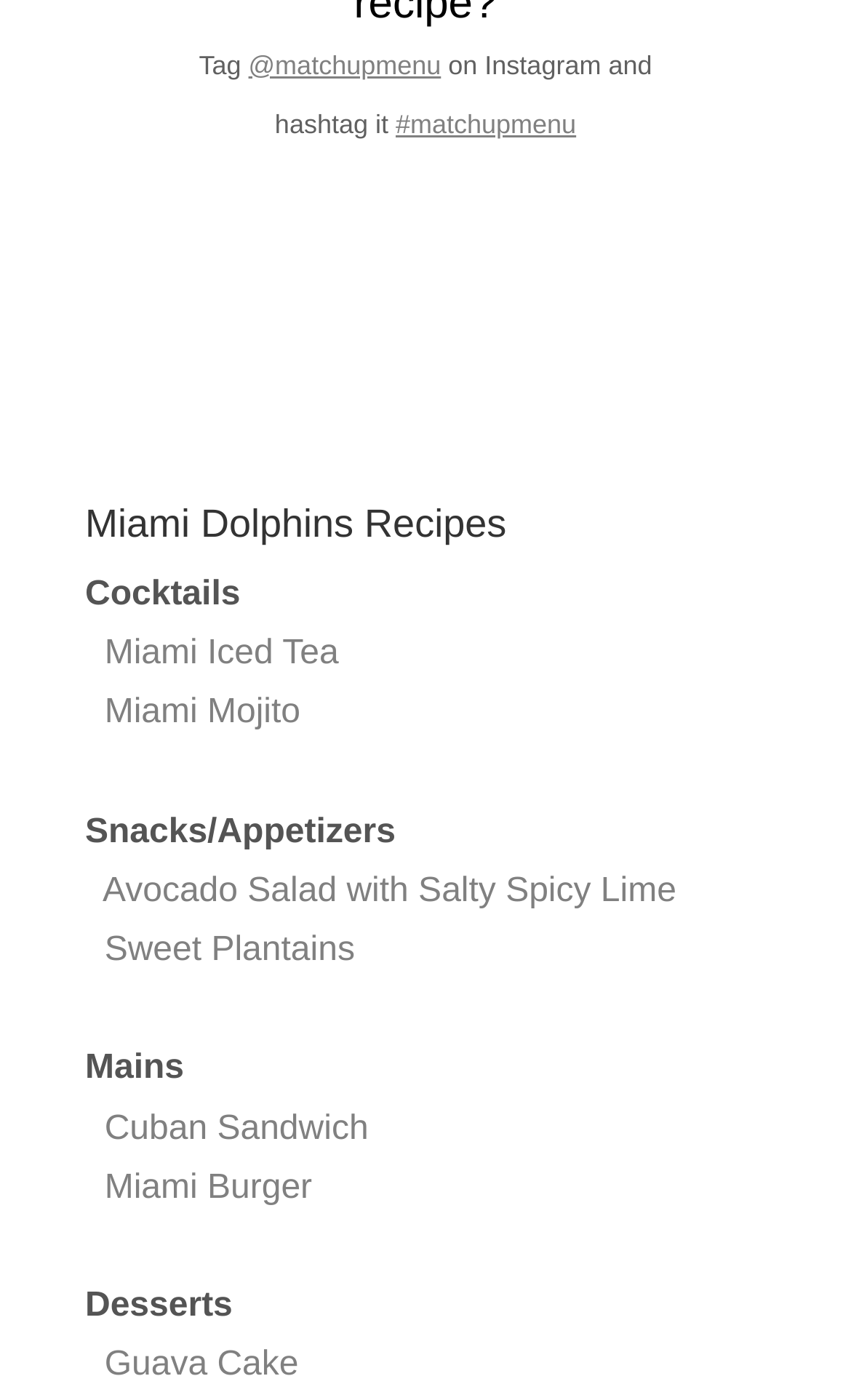What is the first recipe listed under Snacks/Appetizers?
Analyze the image and deliver a detailed answer to the question.

By examining the webpage, I found the section 'Snacks/Appetizers' and looked for the first recipe listed under it, which is 'Avocado Salad with Salty Spicy Lime'.